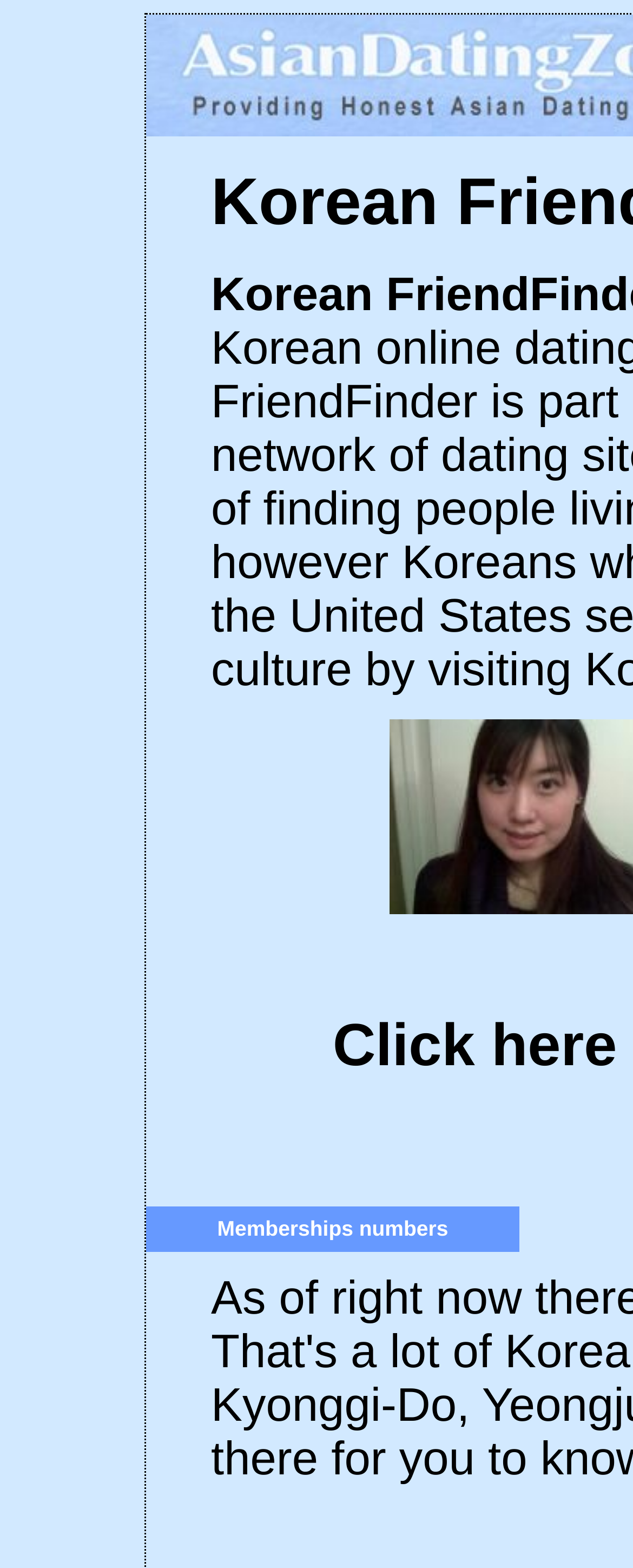Extract the primary headline from the webpage and present its text.

Korean FriendFinder.com review